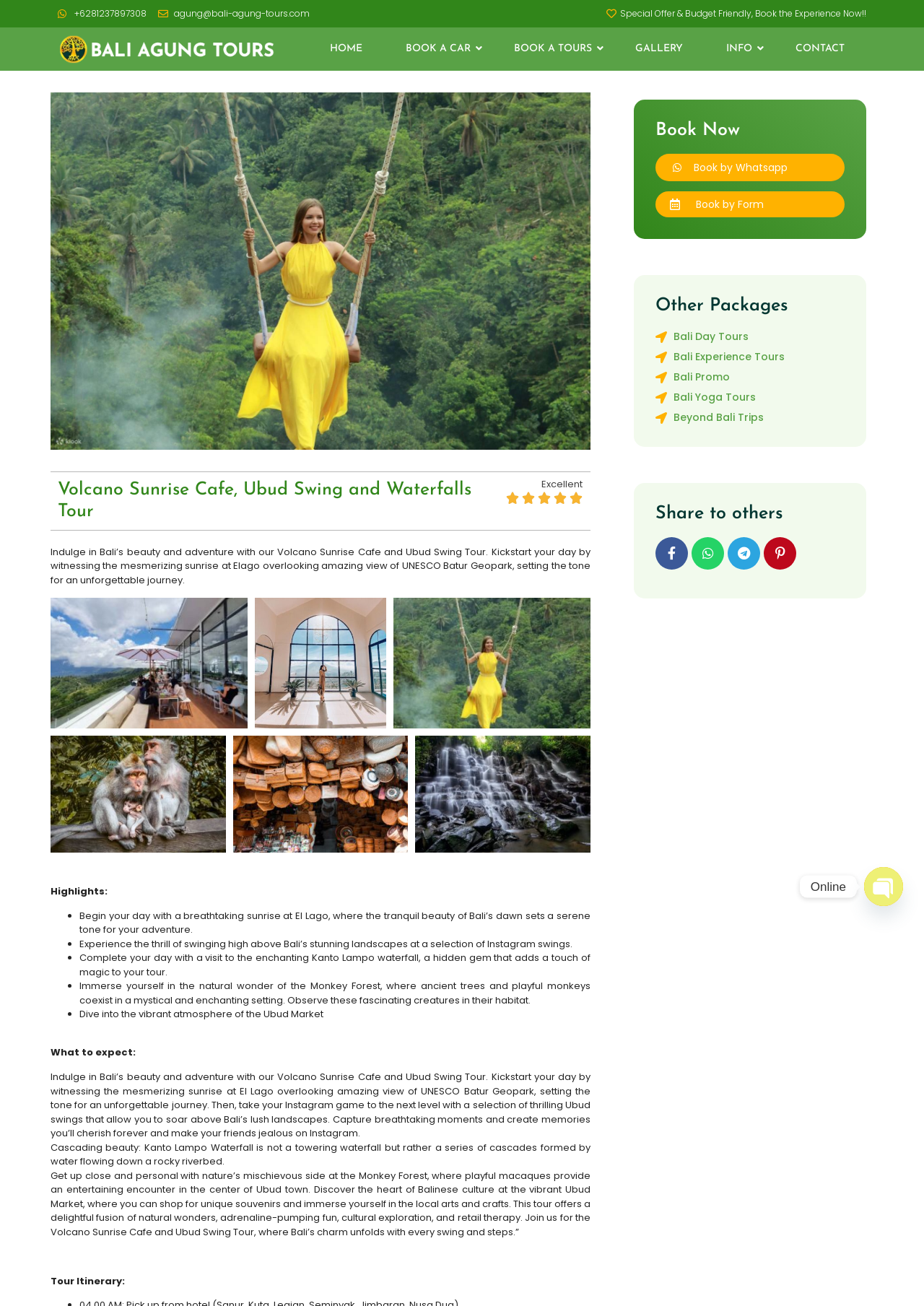Using the details from the image, please elaborate on the following question: What is the name of the waterfall visited in the tour?

The webpage mentions that the tour includes a visit to the 'enchanting Kanto Lampo waterfall', which is described as a series of cascades formed by water flowing down a rocky riverbed.